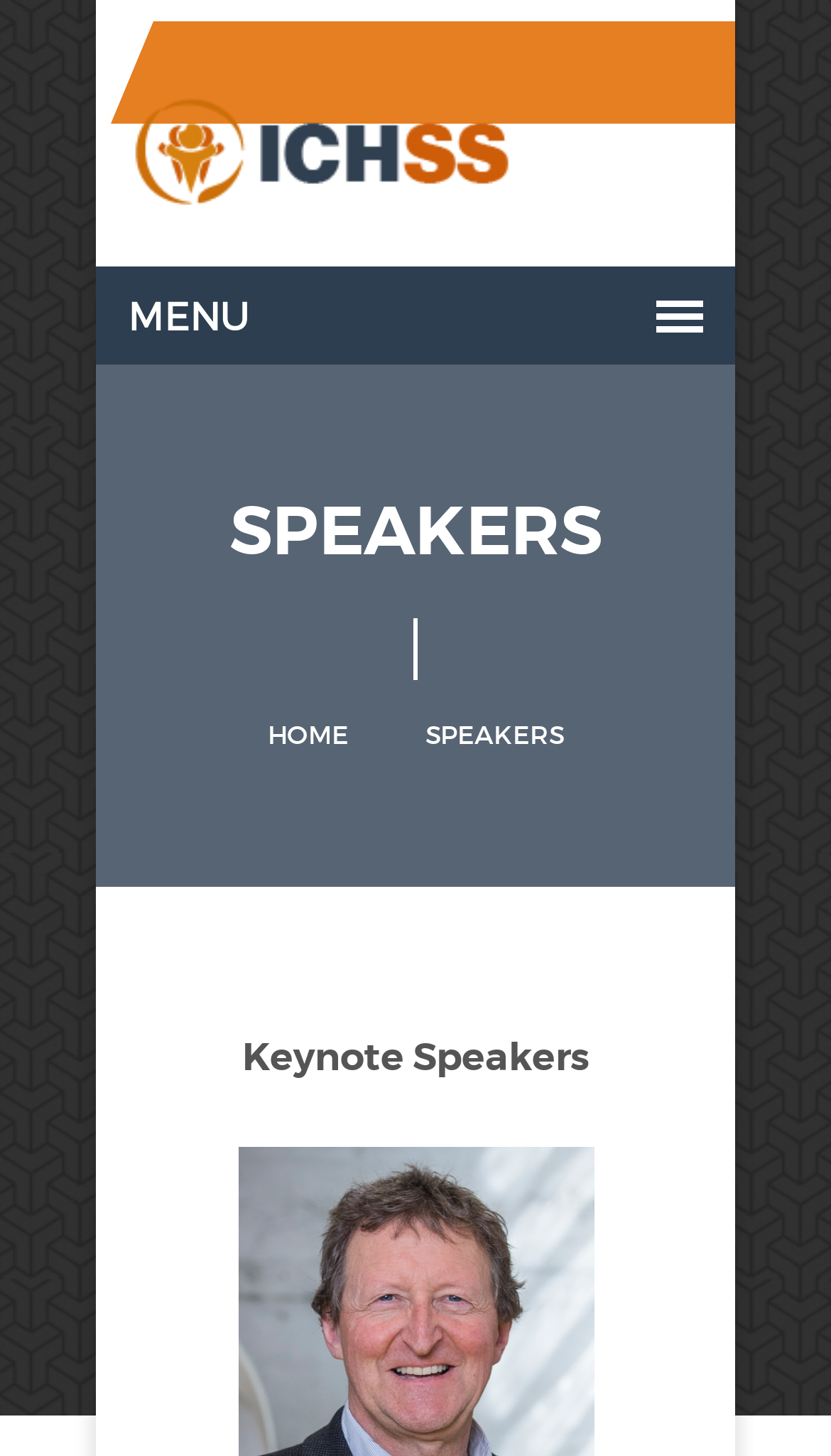Determine the bounding box coordinates for the HTML element mentioned in the following description: "Home". The coordinates should be a list of four floats ranging from 0 to 1, represented as [left, top, right, bottom].

[0.322, 0.494, 0.419, 0.516]